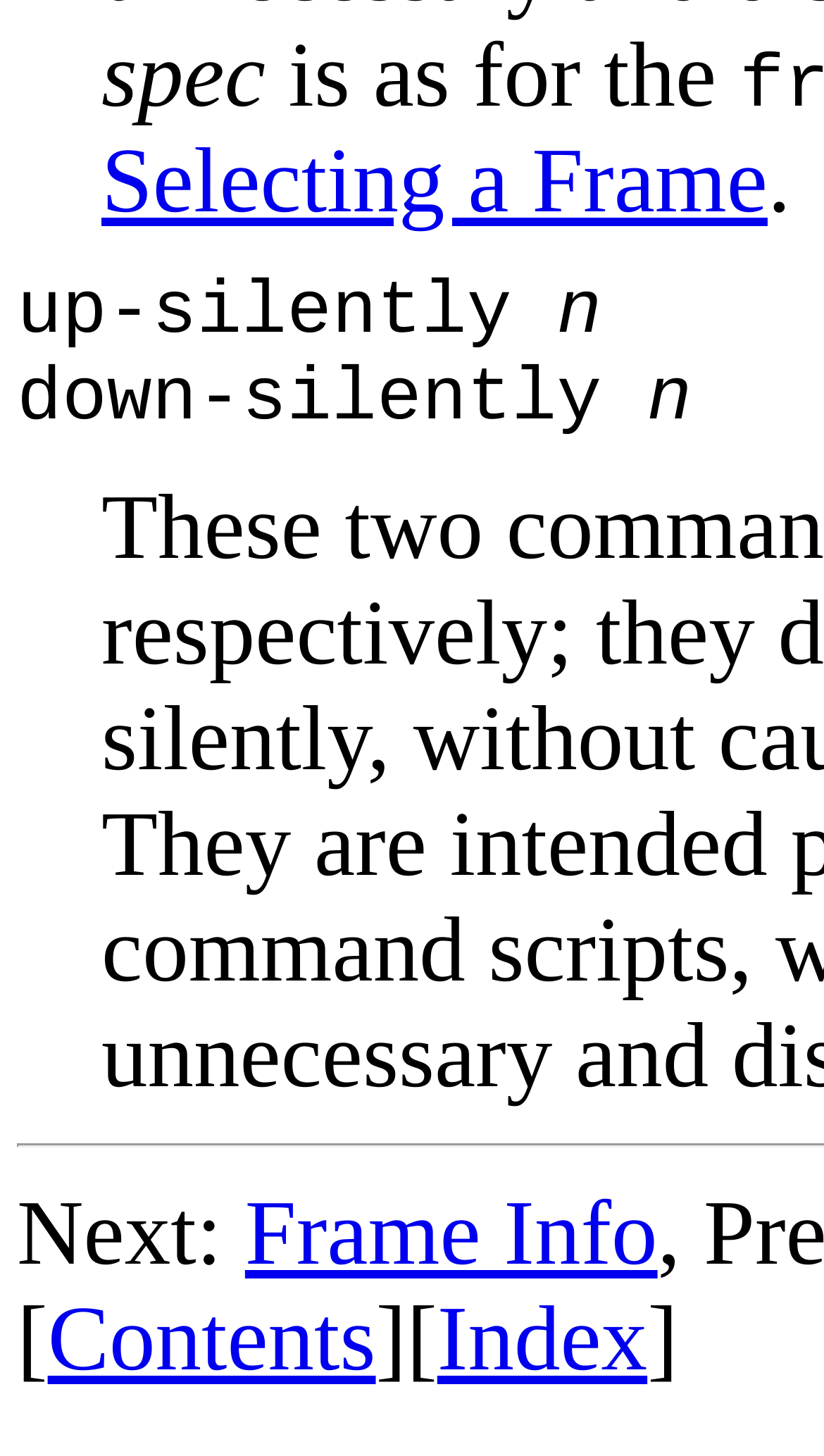Find the bounding box coordinates for the HTML element specified by: "Selecting a Frame".

[0.123, 0.11, 0.932, 0.18]